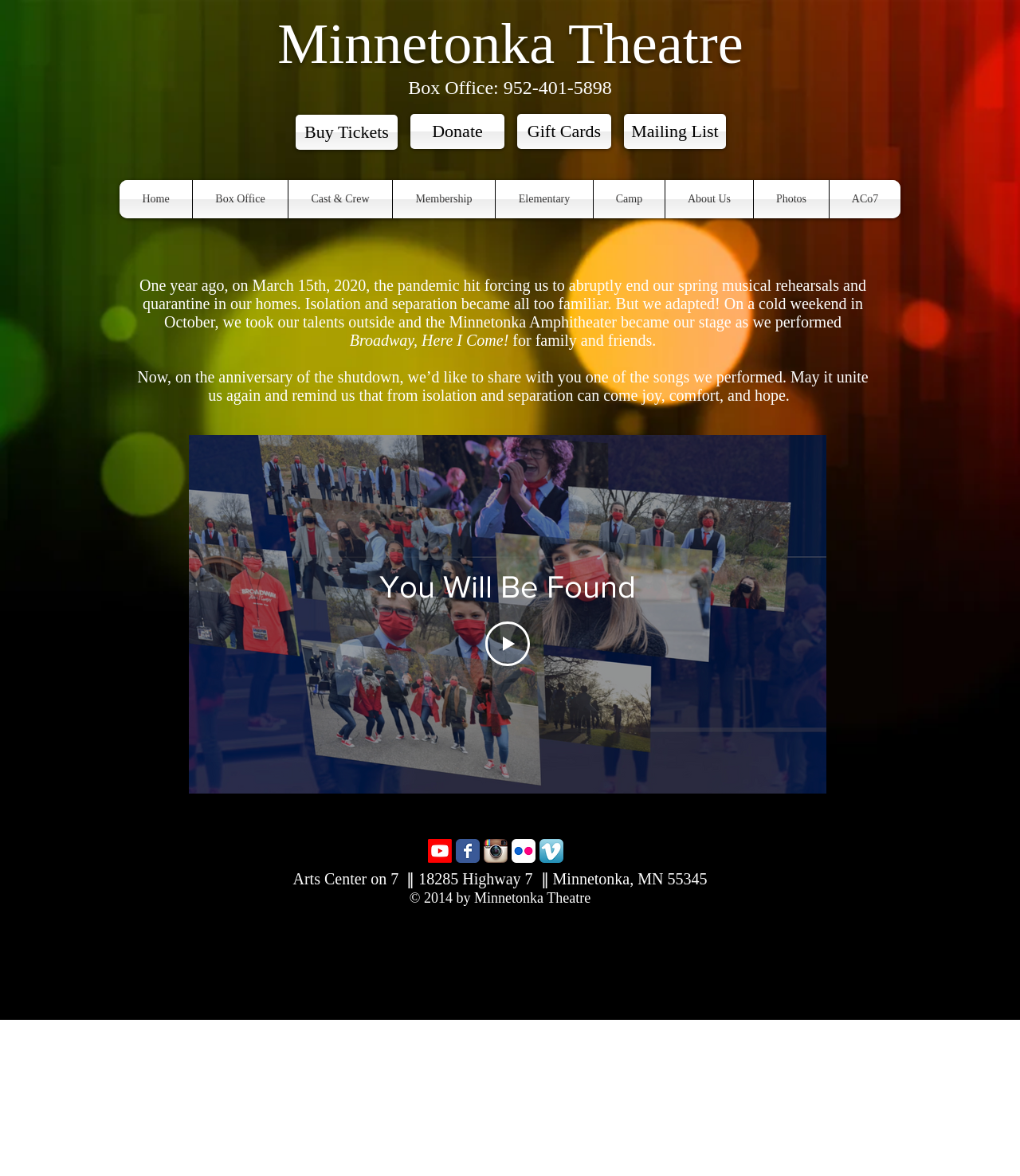Examine the screenshot and answer the question in as much detail as possible: What is the name of the song performed by Minnetonka Theatre?

The name of the song performed by Minnetonka Theatre can be found in the main content section of the webpage, which is 'You Will Be Found'. This is also the title of the video embedded in the webpage.